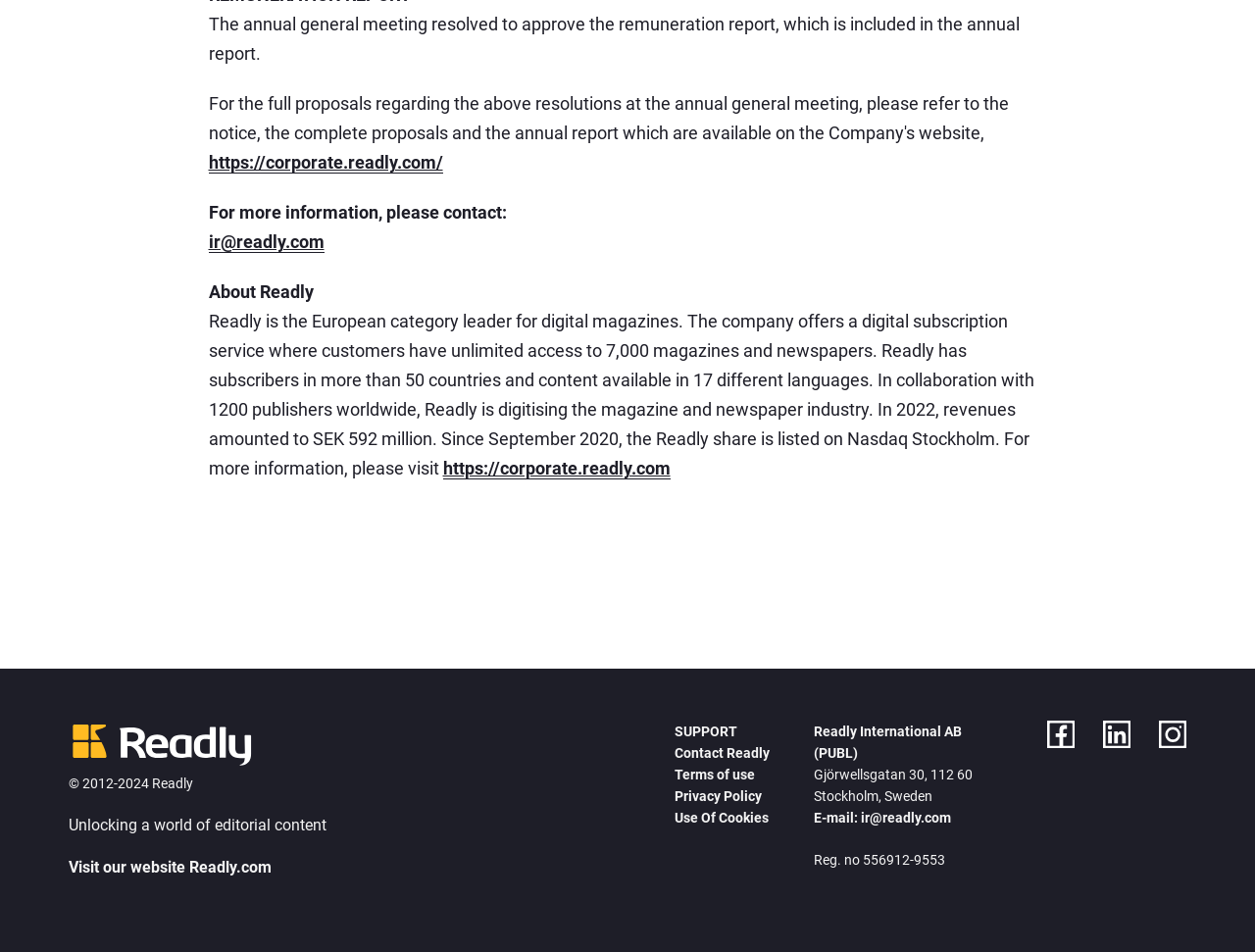Identify the bounding box coordinates necessary to click and complete the given instruction: "View terms of use".

[0.537, 0.805, 0.601, 0.823]